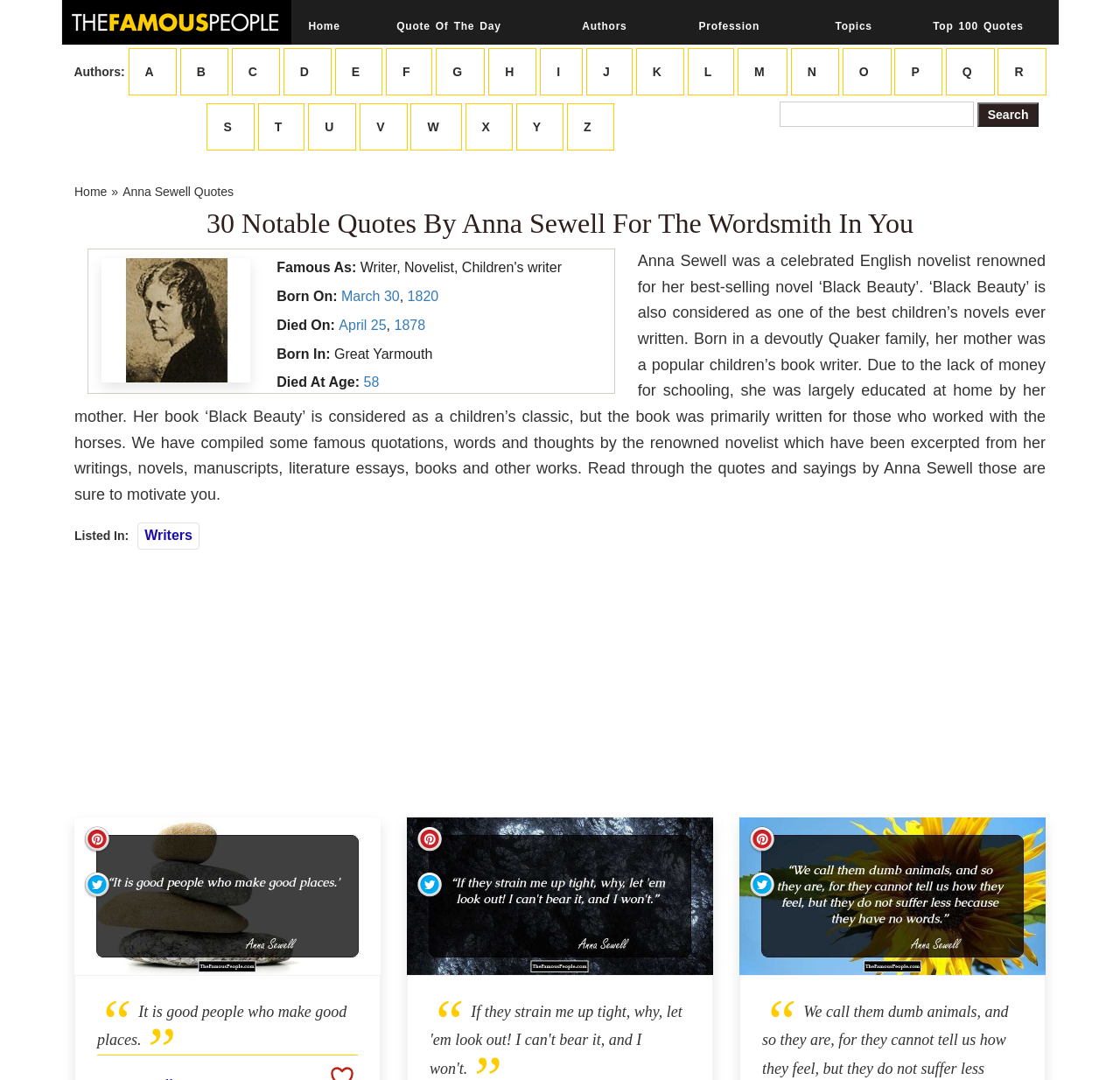Determine the bounding box coordinates for the area that should be clicked to carry out the following instruction: "View Anna Sewell Quotes".

[0.109, 0.171, 0.209, 0.184]